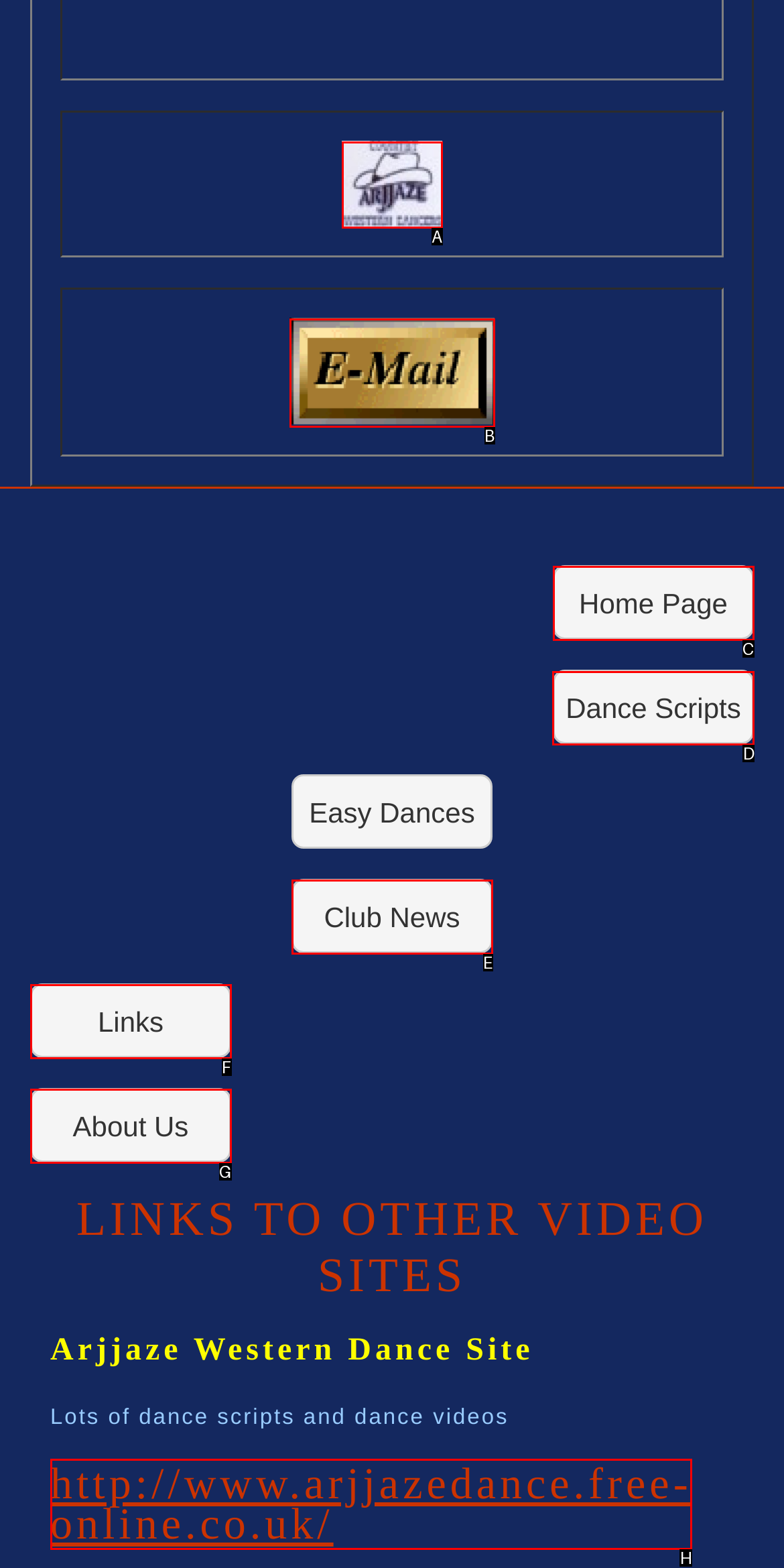Identify the correct HTML element to click for the task: Explore recent posts. Provide the letter of your choice.

None